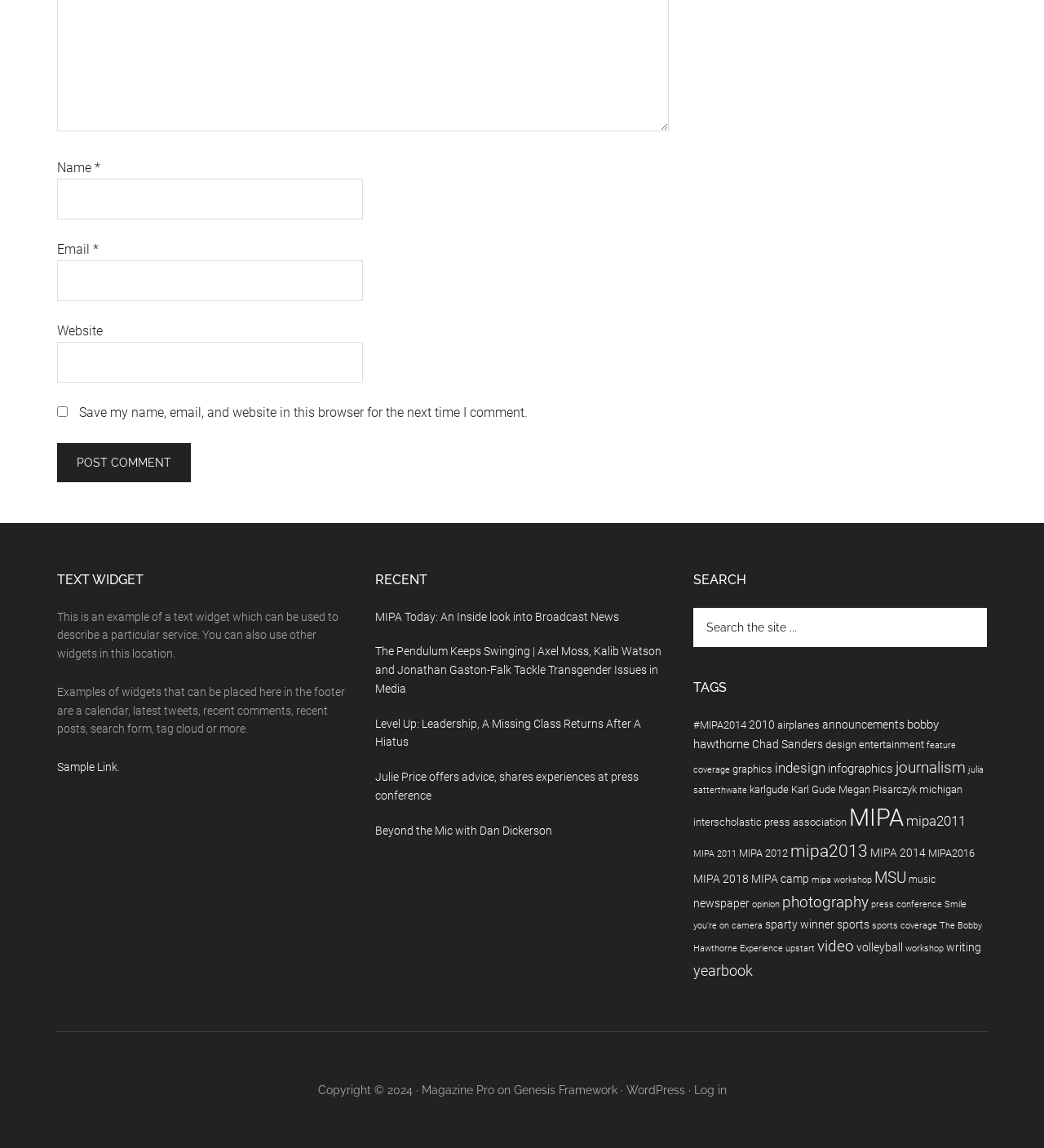Identify the bounding box coordinates of the area you need to click to perform the following instruction: "Click on Sample Link".

[0.055, 0.662, 0.112, 0.674]